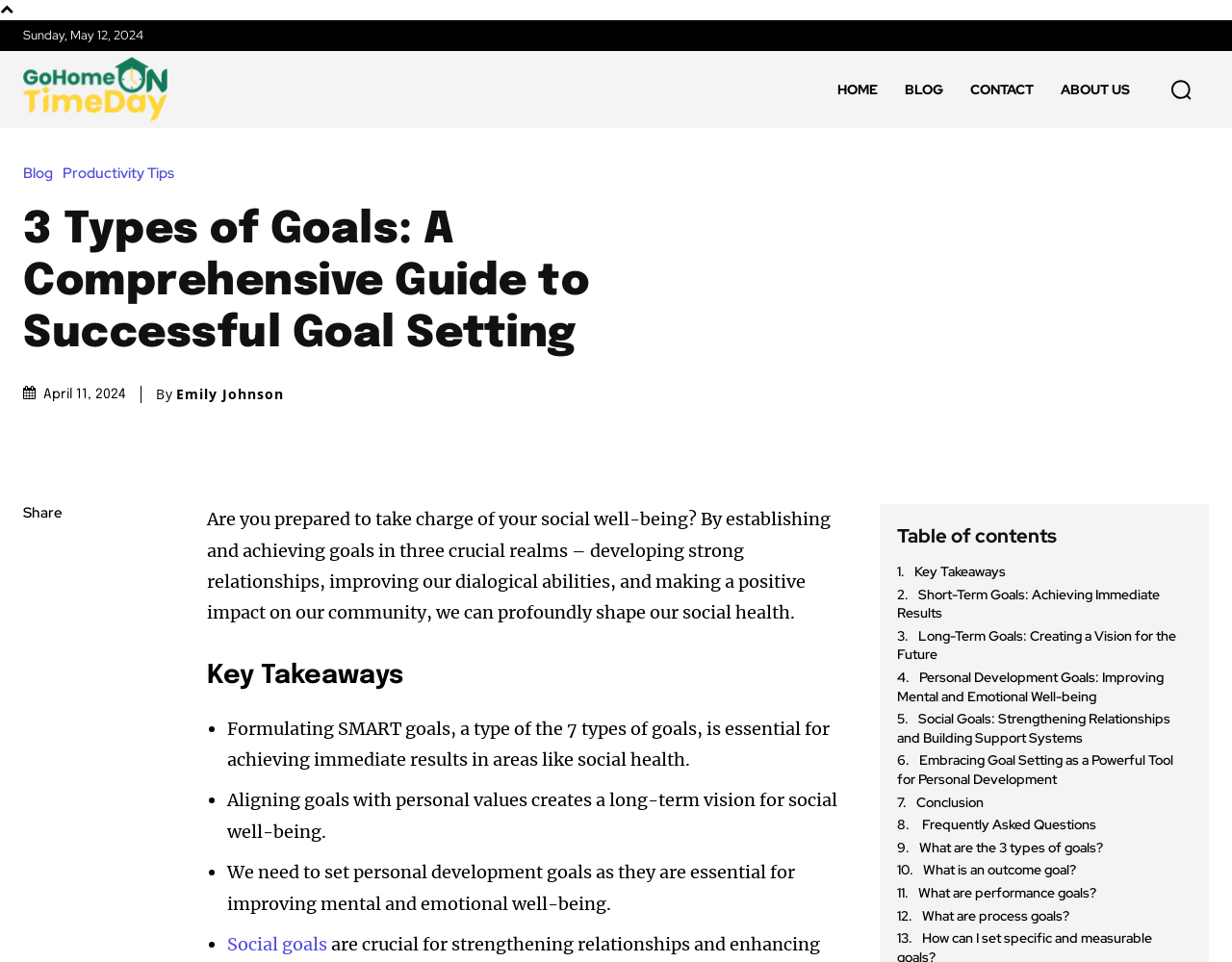What is the author of the article?
Examine the image and give a concise answer in one word or a short phrase.

Emily Johnson